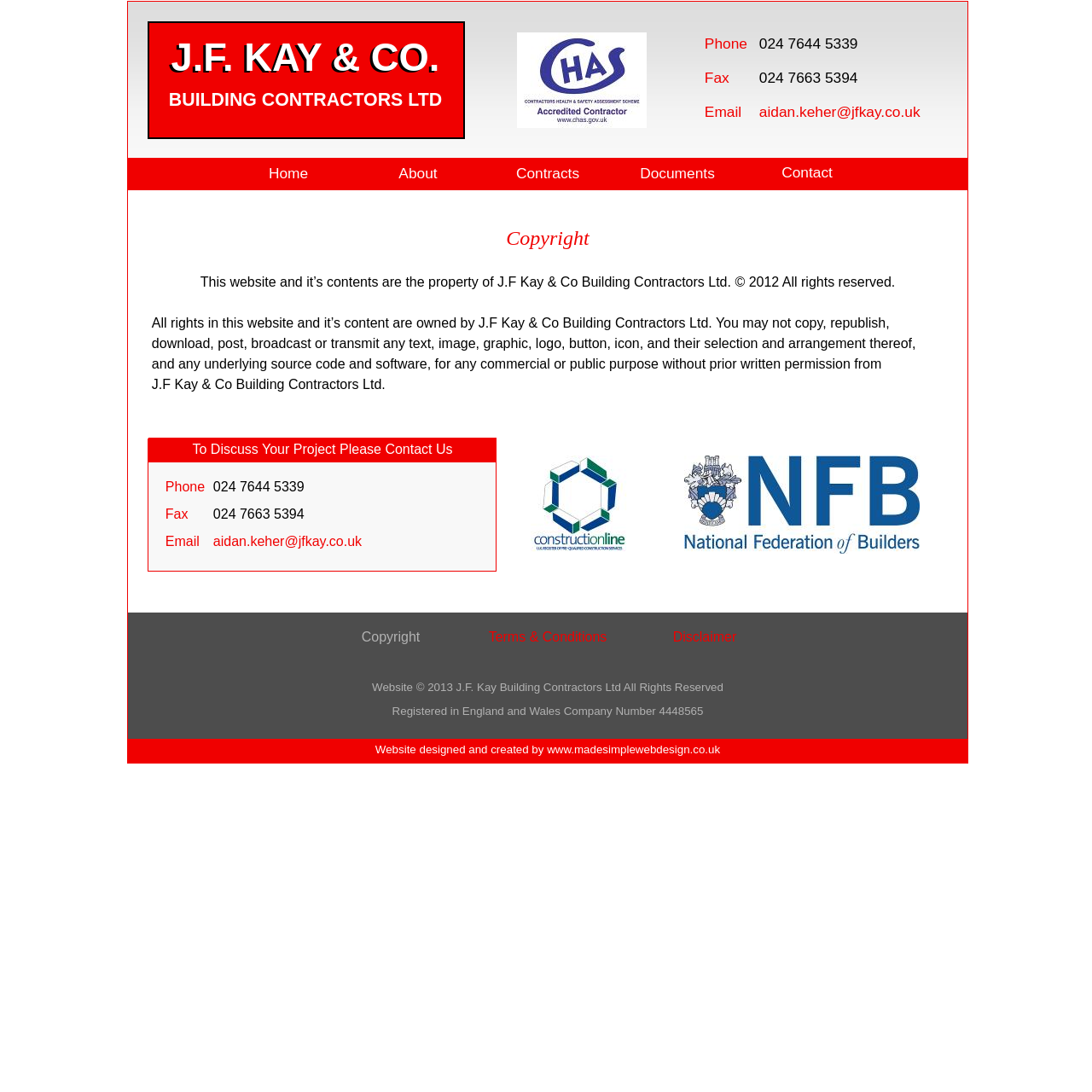Determine the bounding box coordinates in the format (top-left x, top-left y, bottom-right x, bottom-right y). Ensure all values are floating point numbers between 0 and 1. Identify the bounding box of the UI element described by: Terms & Conditions

[0.447, 0.577, 0.556, 0.59]